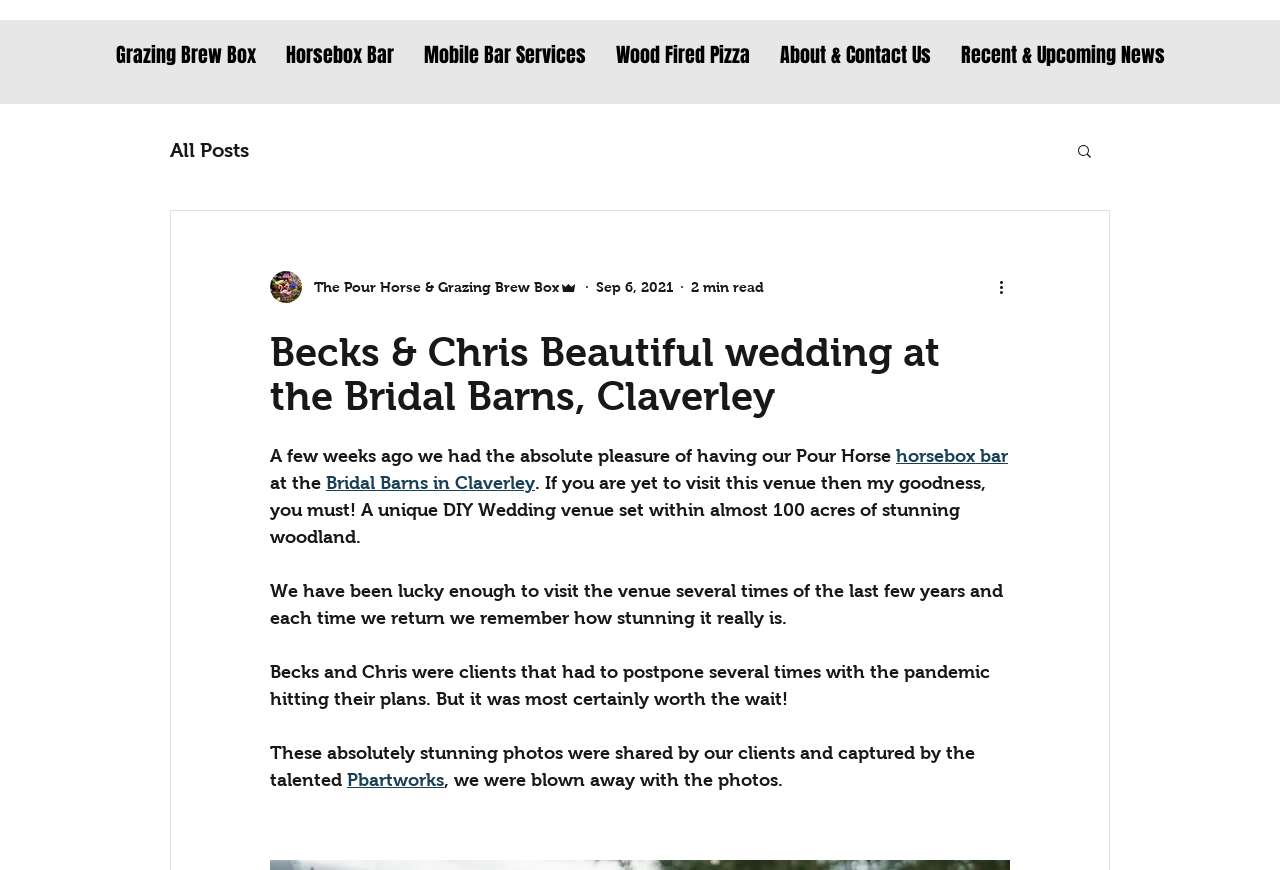Reply to the question below using a single word or brief phrase:
What was the impact of the pandemic on Becks and Chris's wedding plans?

They had to postpone several times